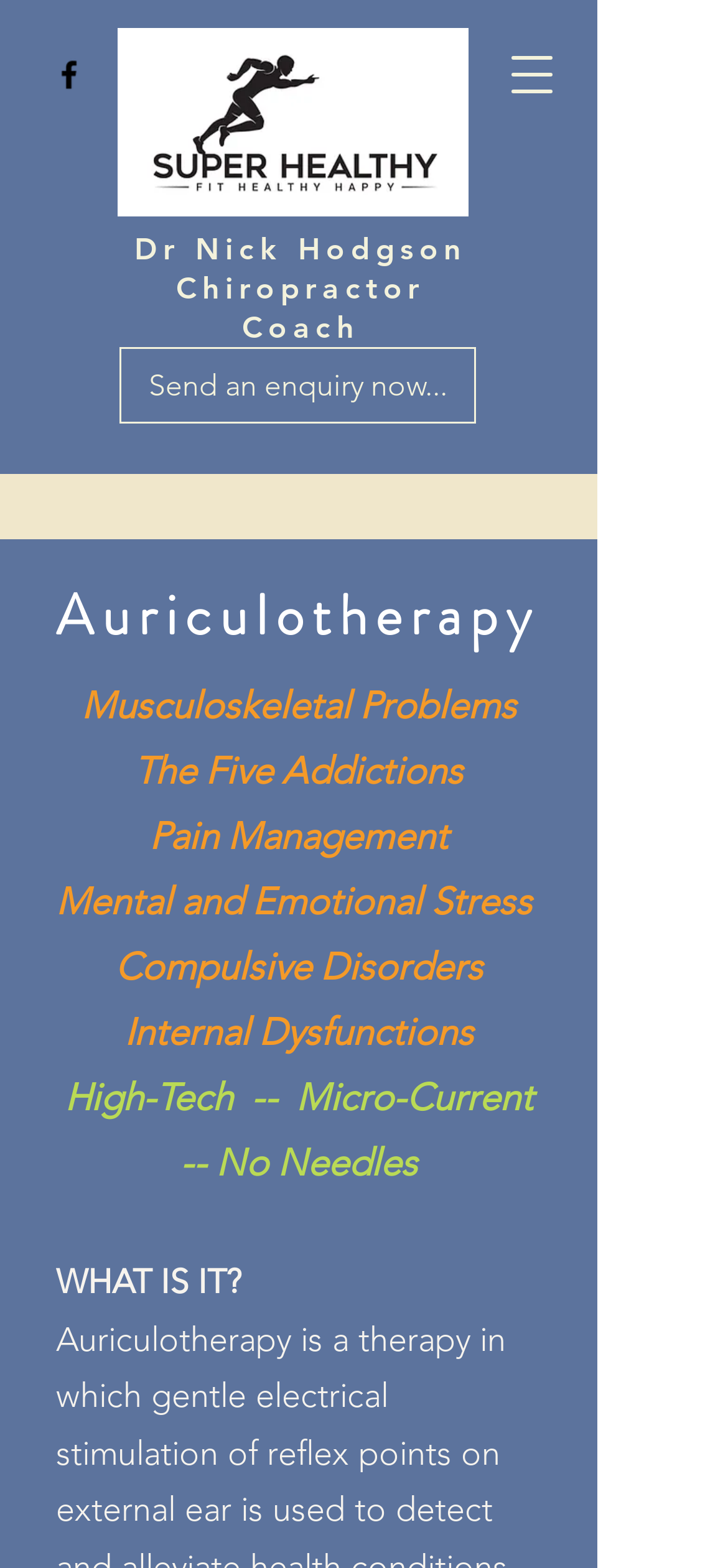What are the areas of treatment mentioned on the webpage?
Look at the image and respond with a one-word or short phrase answer.

Musculoskeletal Problems, Pain Management, Mental and Emotional Stress, Compulsive Disorders, Internal Dysfunctions